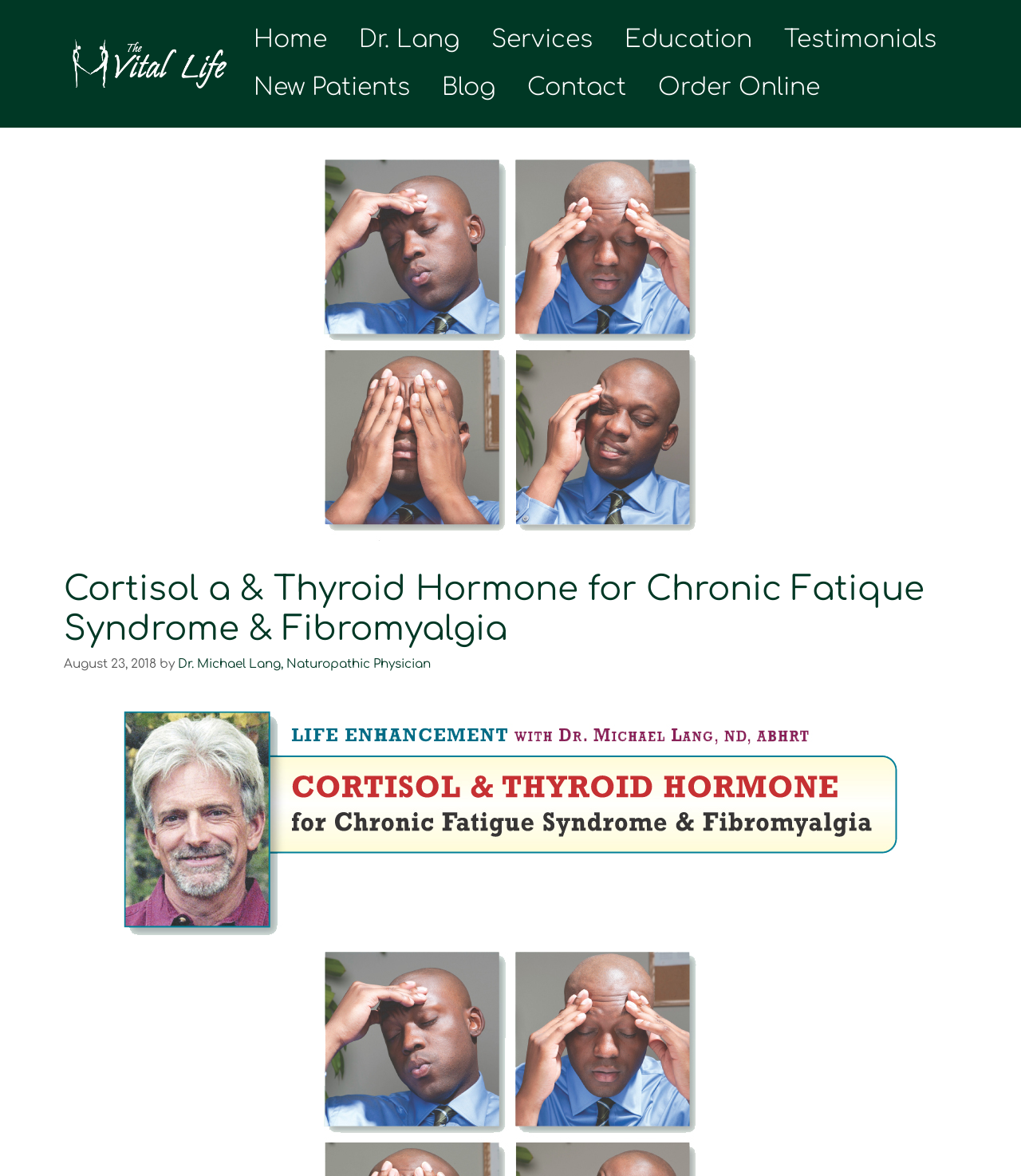Using floating point numbers between 0 and 1, provide the bounding box coordinates in the format (top-left x, top-left y, bottom-right x, bottom-right y). Locate the UI element described here: alt="The Vital Life"

[0.062, 0.047, 0.233, 0.06]